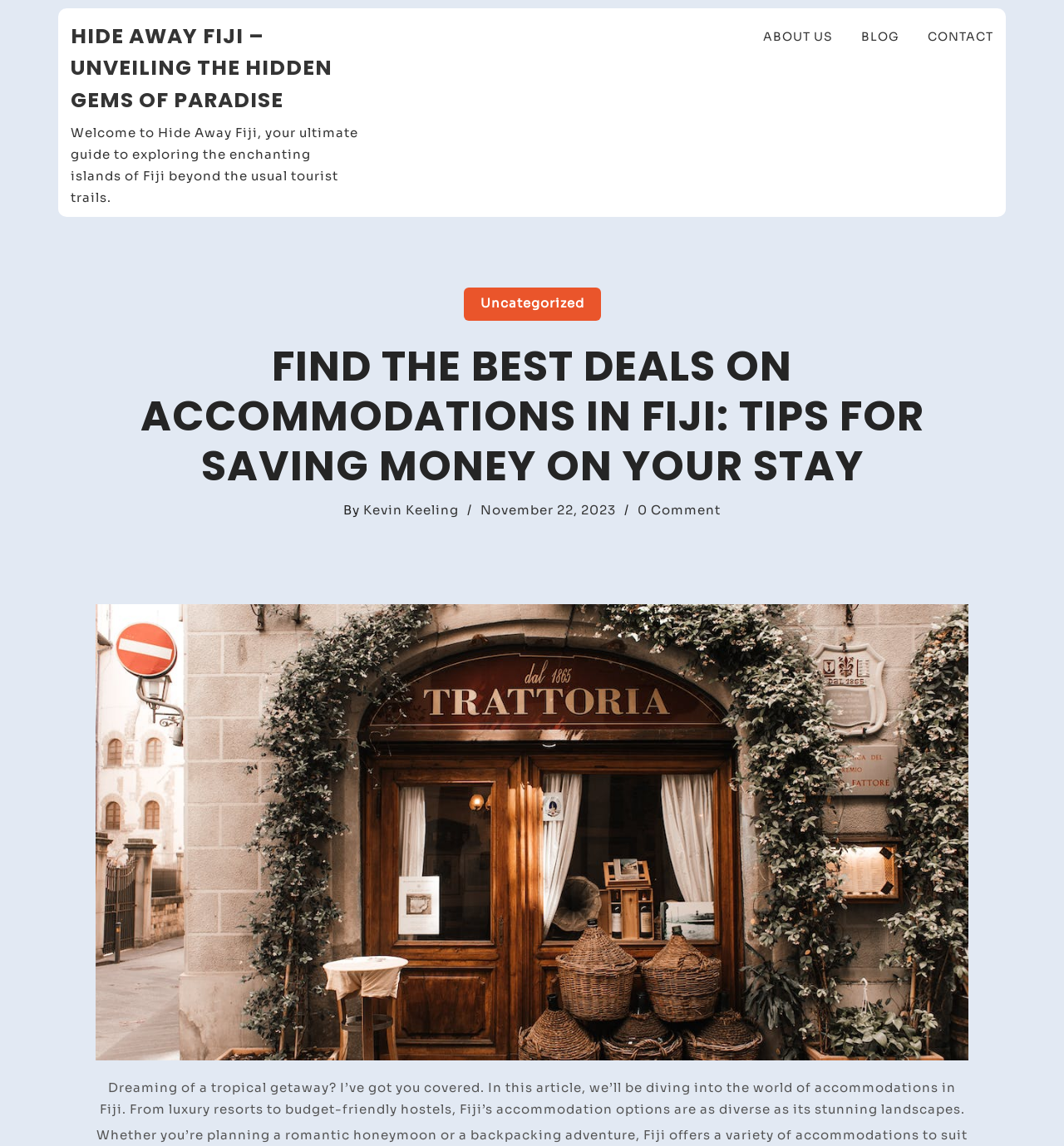Identify the bounding box for the UI element described as: "Contact". The coordinates should be four float numbers between 0 and 1, i.e., [left, top, right, bottom].

[0.852, 0.011, 0.934, 0.054]